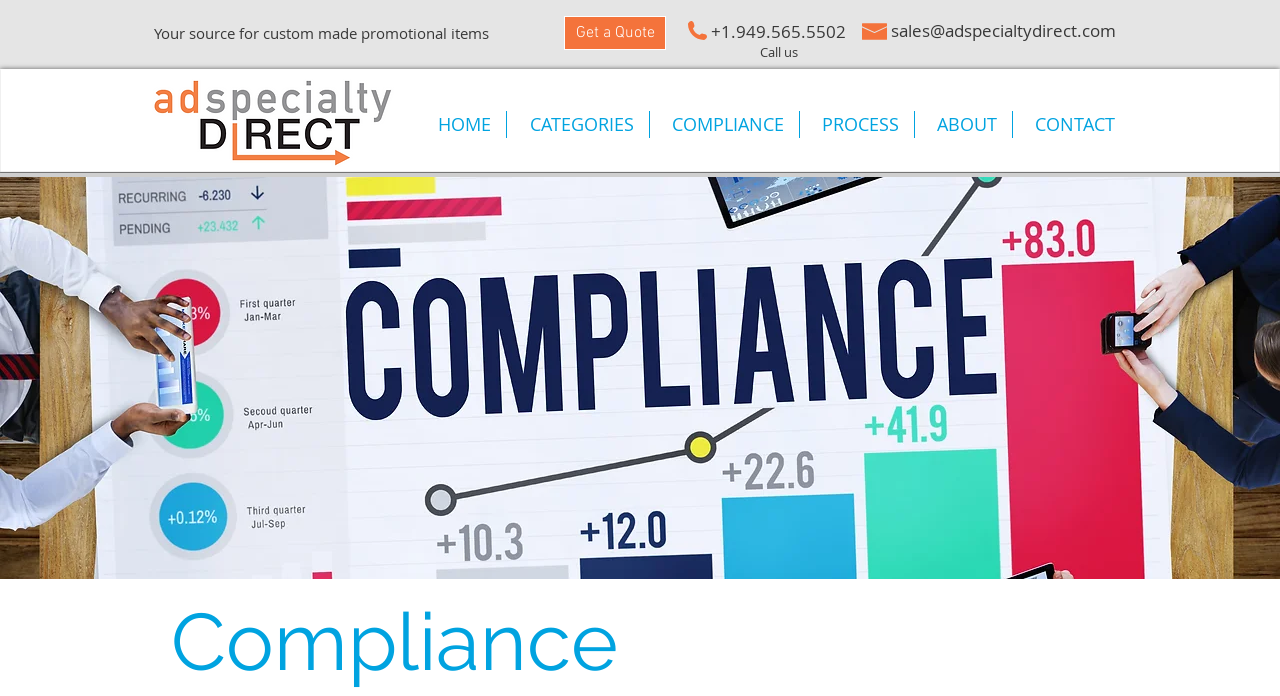What is the current page about?
Kindly give a detailed and elaborate answer to the question.

I found the current page topic by looking at the heading element on the webpage, which contains the text 'Compliance', indicating that the current page is about compliance.